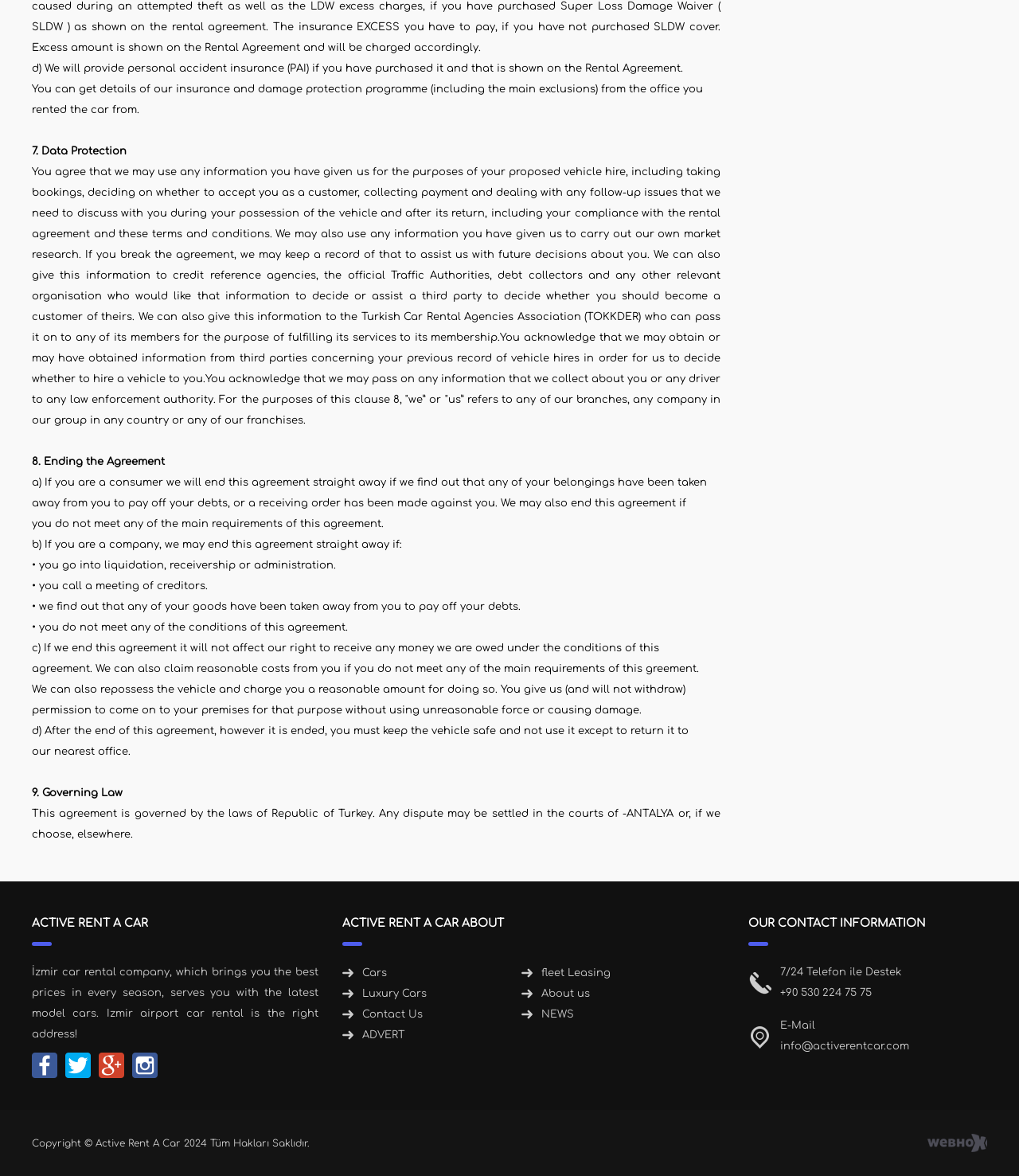What type of insurance is provided by the rental company?
Make sure to answer the question with a detailed and comprehensive explanation.

According to the text, 'We will provide personal accident insurance (PAI) if you have purchased it and that is shown on the Rental Agreement.' This indicates that the rental company provides personal accident insurance to its customers.